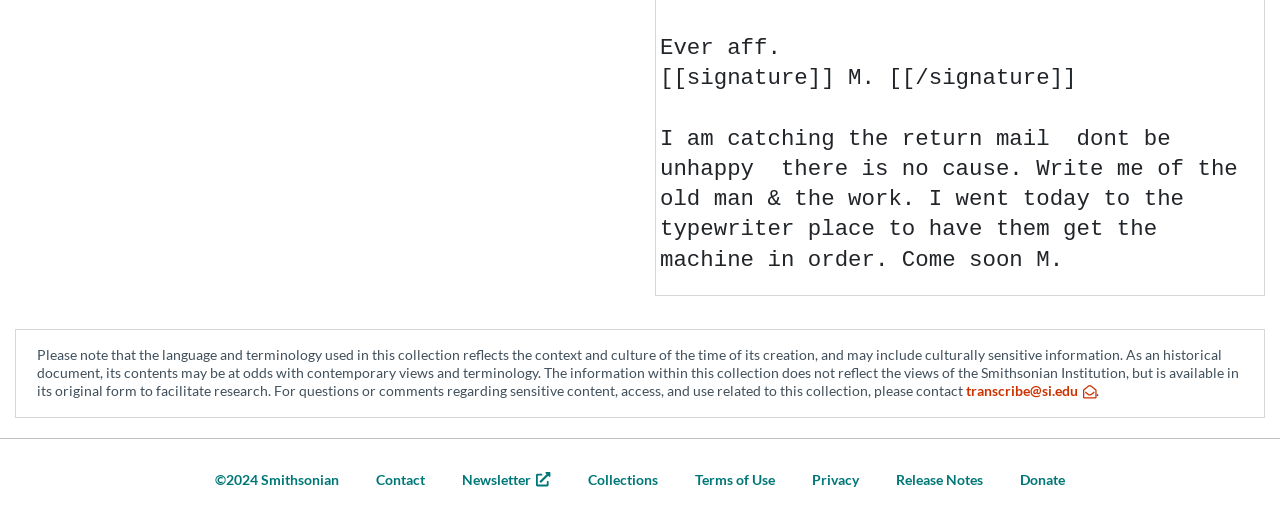Identify the coordinates of the bounding box for the element described below: "Terms of Use". Return the coordinates as four float numbers between 0 and 1: [left, top, right, bottom].

[0.543, 0.905, 0.605, 0.938]